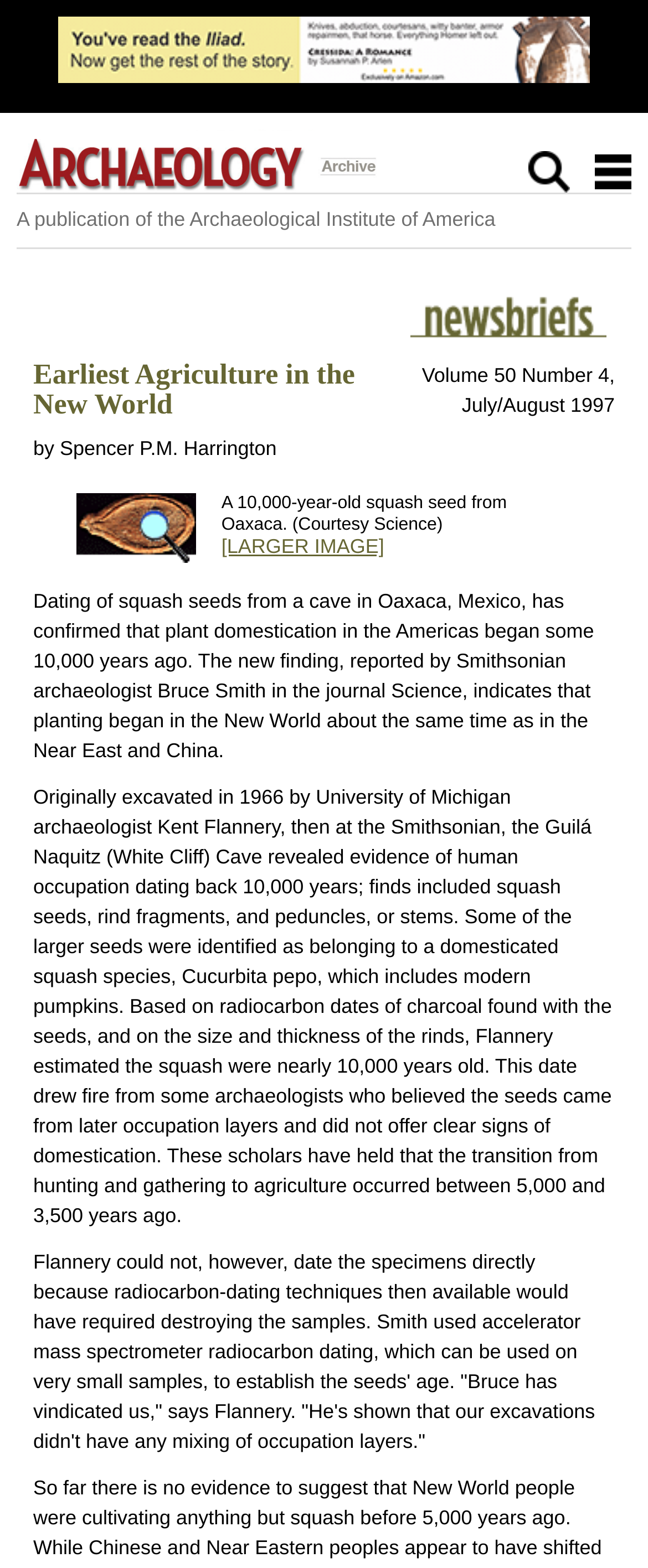Answer with a single word or phrase: 
What is the name of the cave where the squash seeds were found?

Guilá Naquitz Cave